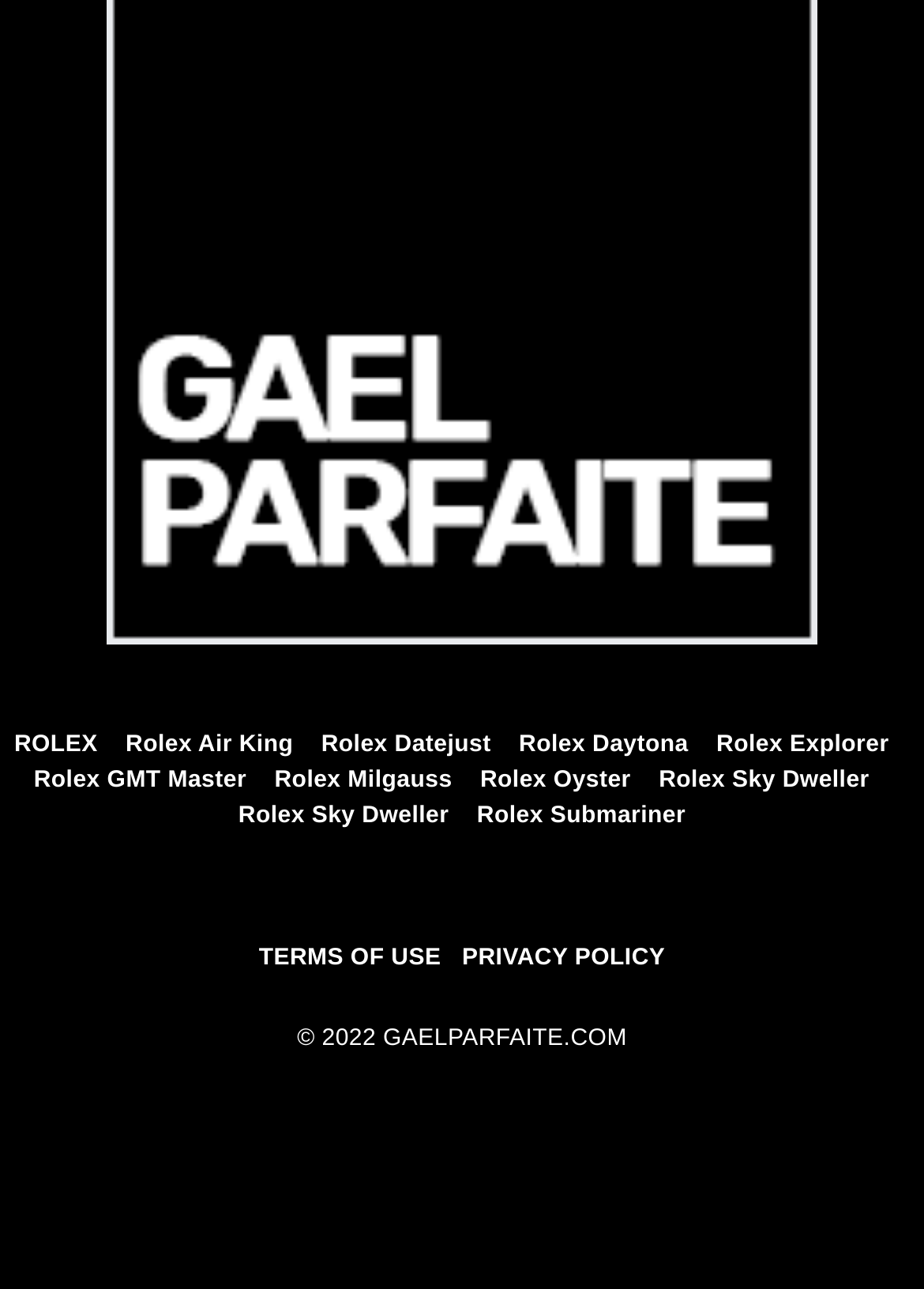Using the information in the image, give a comprehensive answer to the question: 
What is the website's copyright year?

I found the copyright information at the bottom of the webpage, which states '© 2022 GAELPARFAITE.COM'.